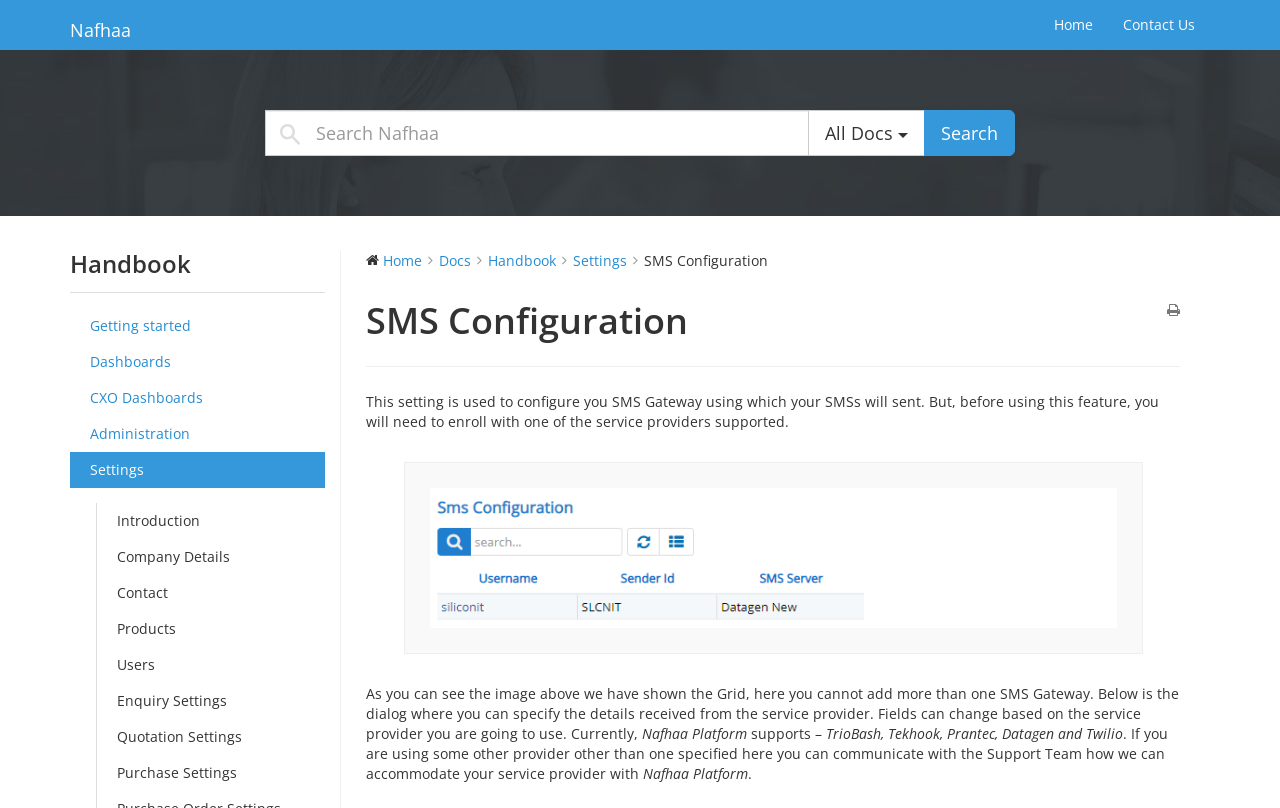Please identify the bounding box coordinates of the element that needs to be clicked to execute the following command: "Search Nafhaa". Provide the bounding box using four float numbers between 0 and 1, formatted as [left, top, right, bottom].

[0.207, 0.136, 0.632, 0.193]